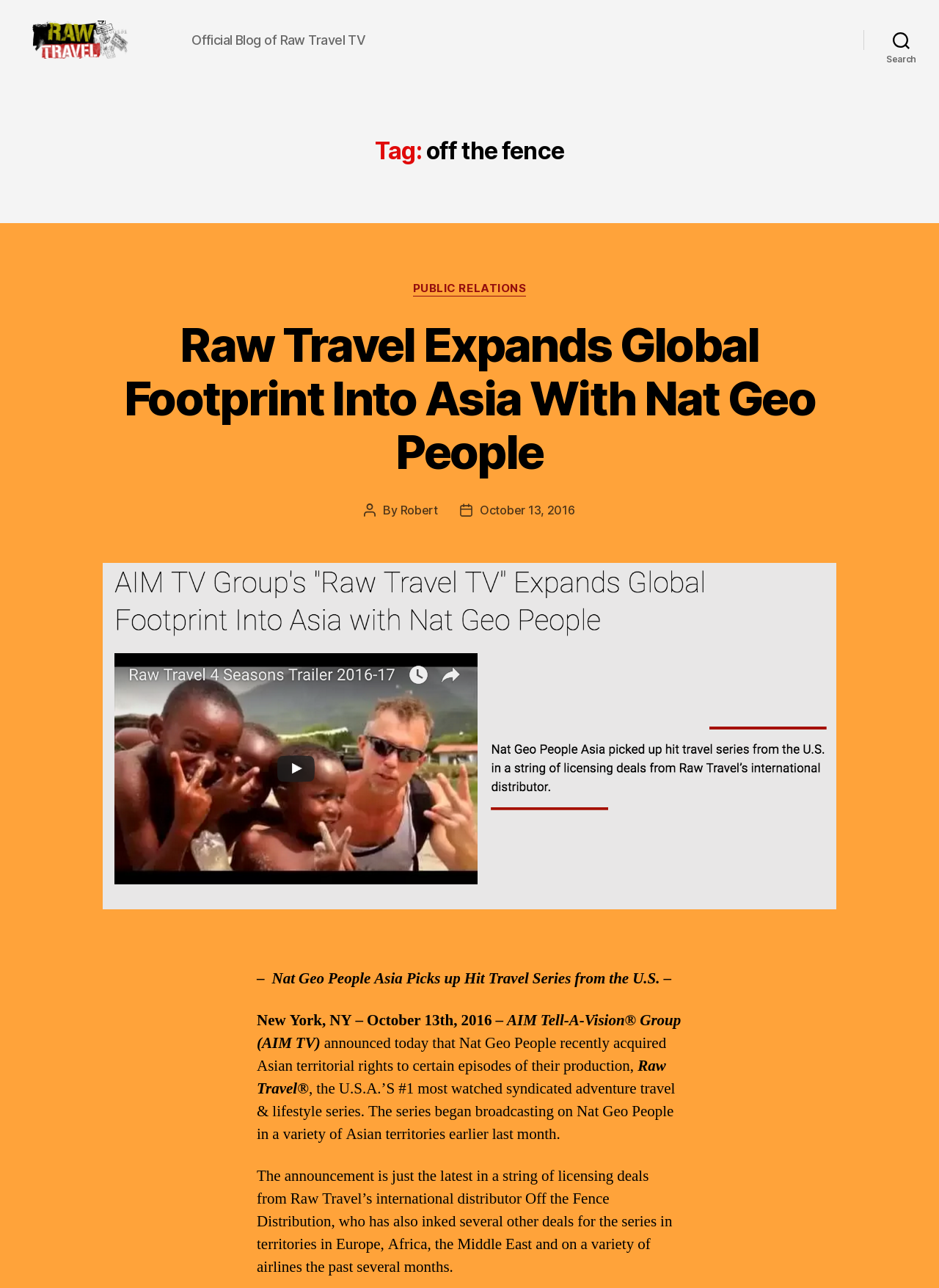Identify the bounding box for the UI element described as: "Robert". The coordinates should be four float numbers between 0 and 1, i.e., [left, top, right, bottom].

[0.426, 0.39, 0.466, 0.402]